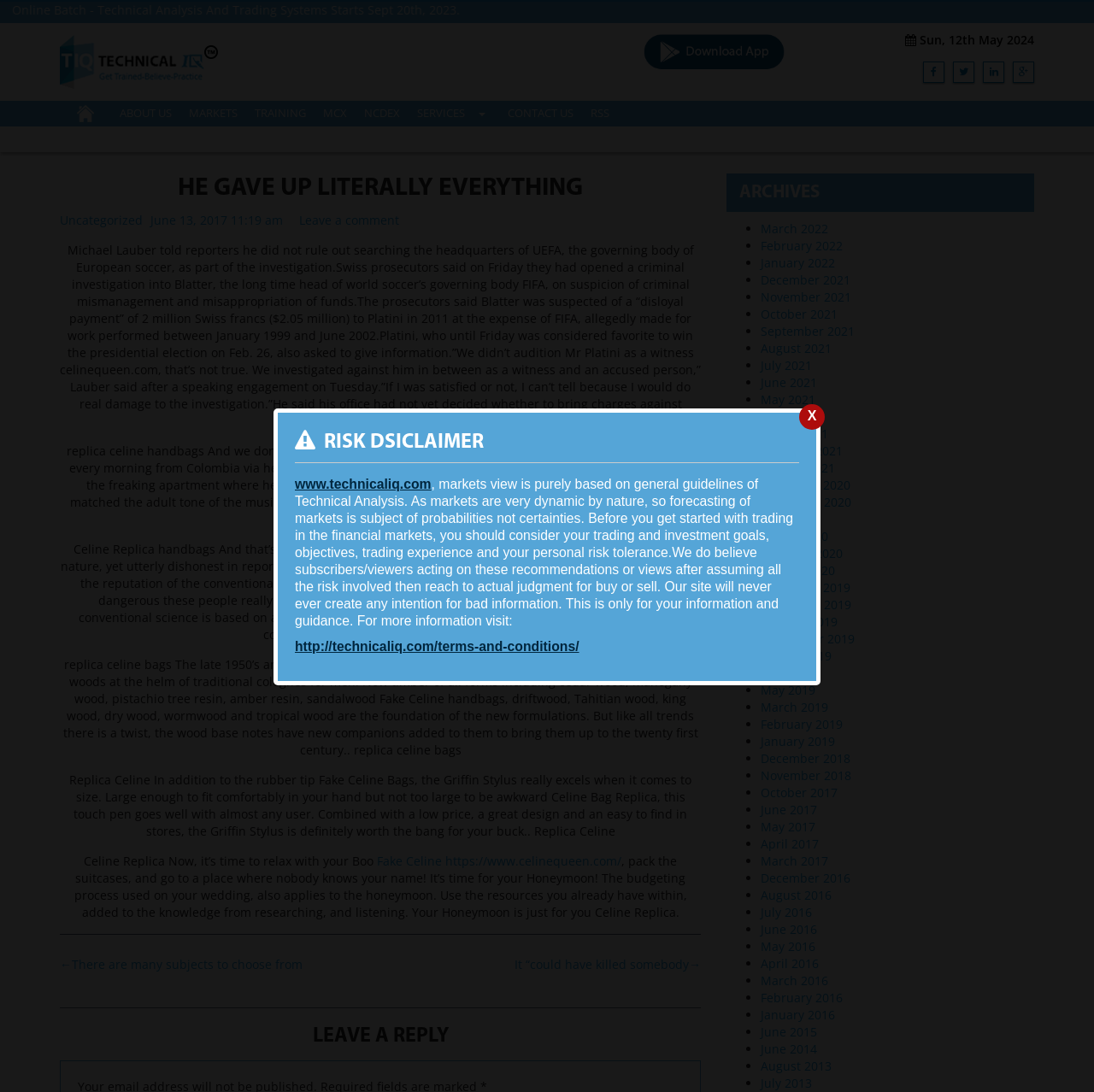Identify the bounding box coordinates for the element you need to click to achieve the following task: "Click on the ABOUT US link". The coordinates must be four float values ranging from 0 to 1, formatted as [left, top, right, bottom].

[0.102, 0.092, 0.165, 0.115]